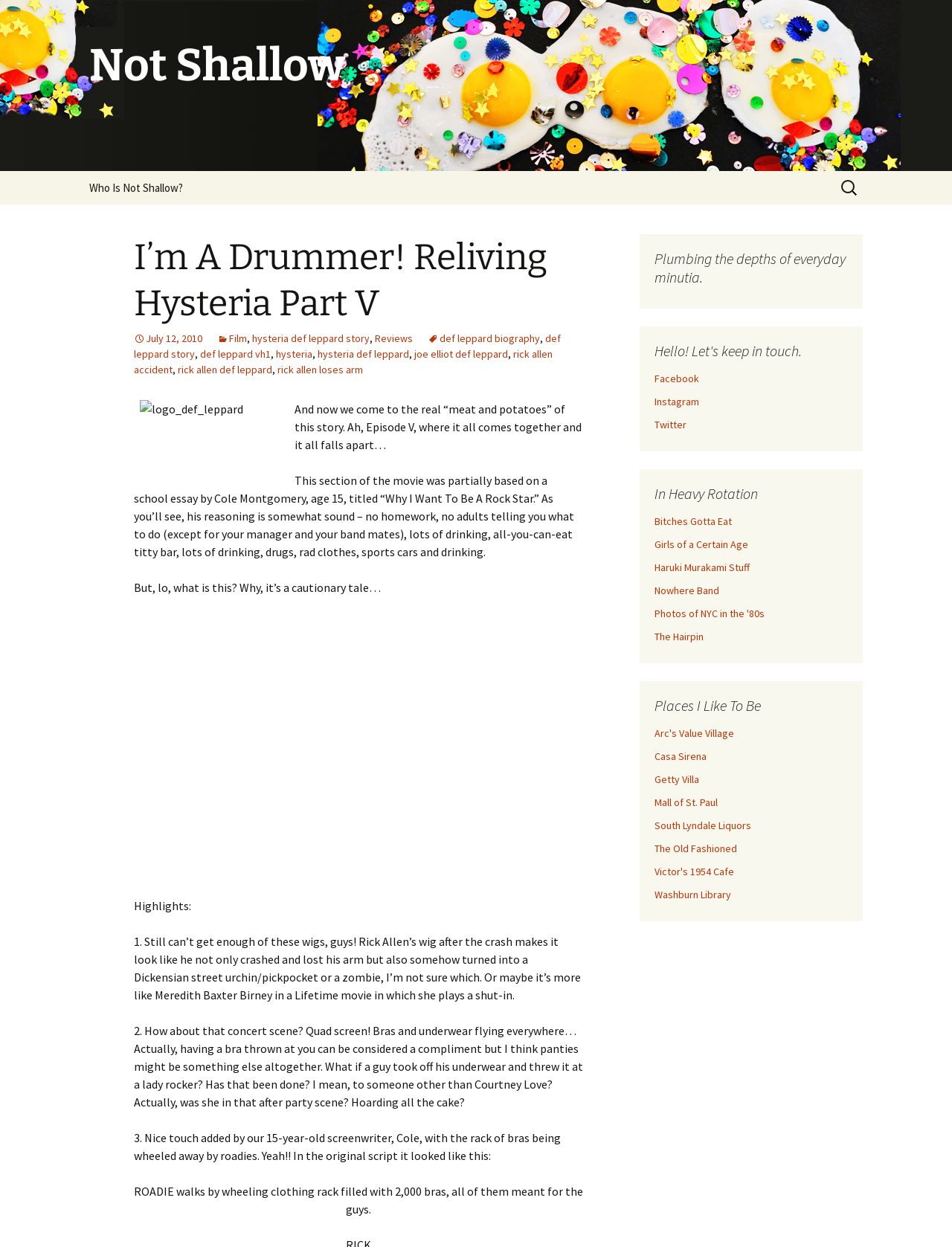Given the element description hysteria def leppard story, specify the bounding box coordinates of the corresponding UI element in the format (top-left x, top-left y, bottom-right x, bottom-right y). All values must be between 0 and 1.

[0.265, 0.266, 0.388, 0.277]